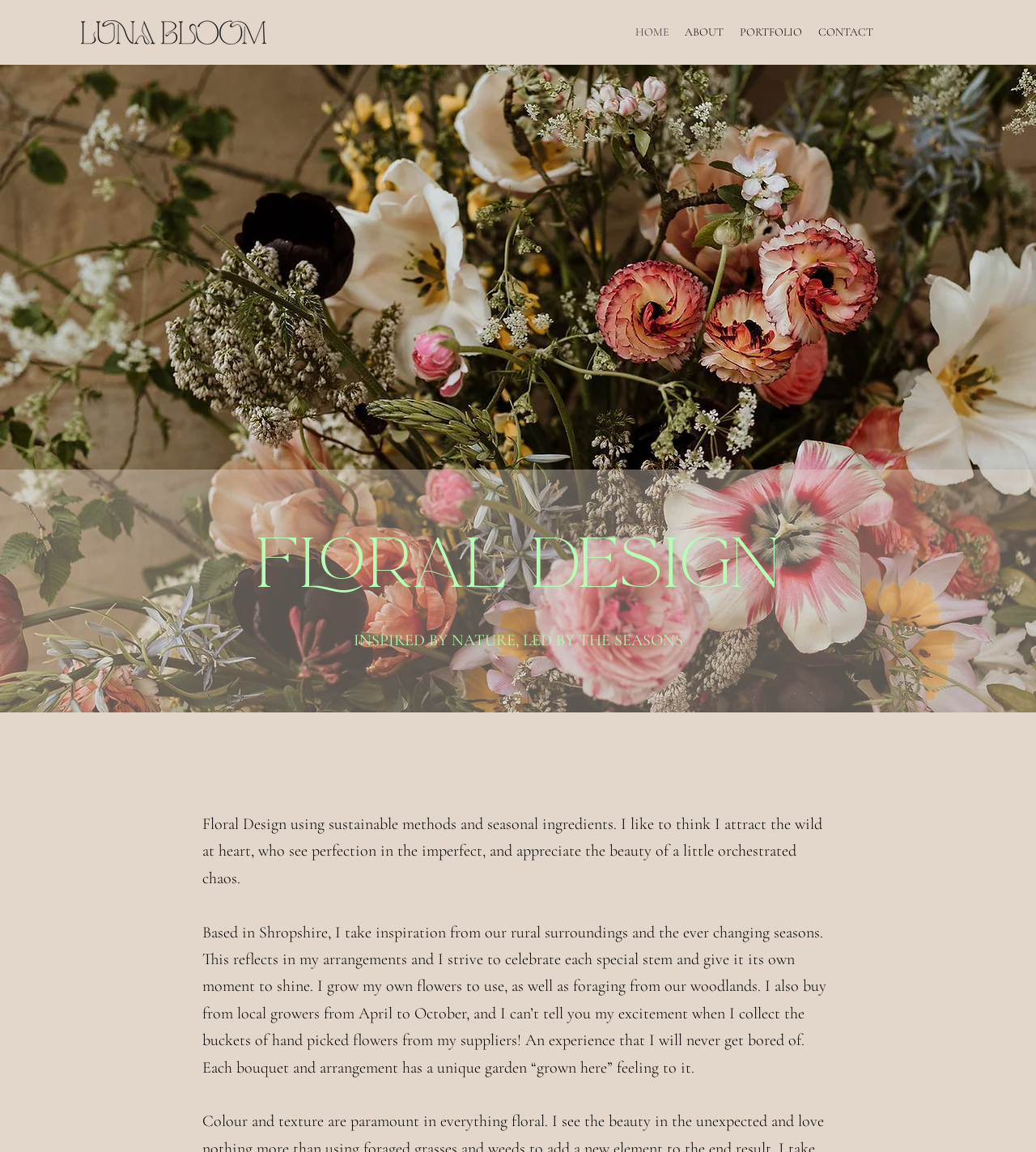What is the theme of the floral design?
From the image, respond using a single word or phrase.

Nature and seasons